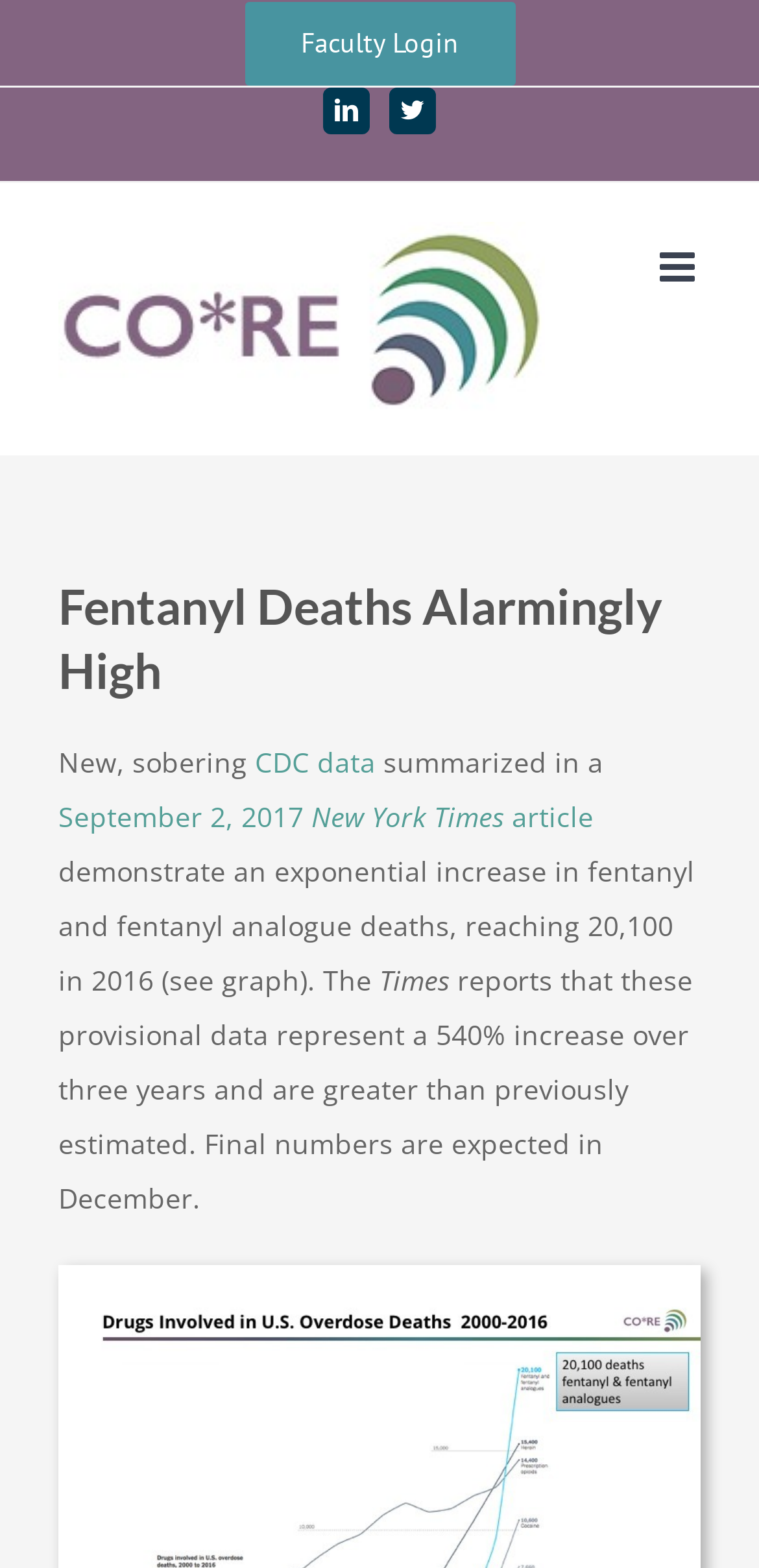Locate the bounding box coordinates of the UI element described by: "Faculty Login". The bounding box coordinates should consist of four float numbers between 0 and 1, i.e., [left, top, right, bottom].

[0.288, 0.0, 0.712, 0.055]